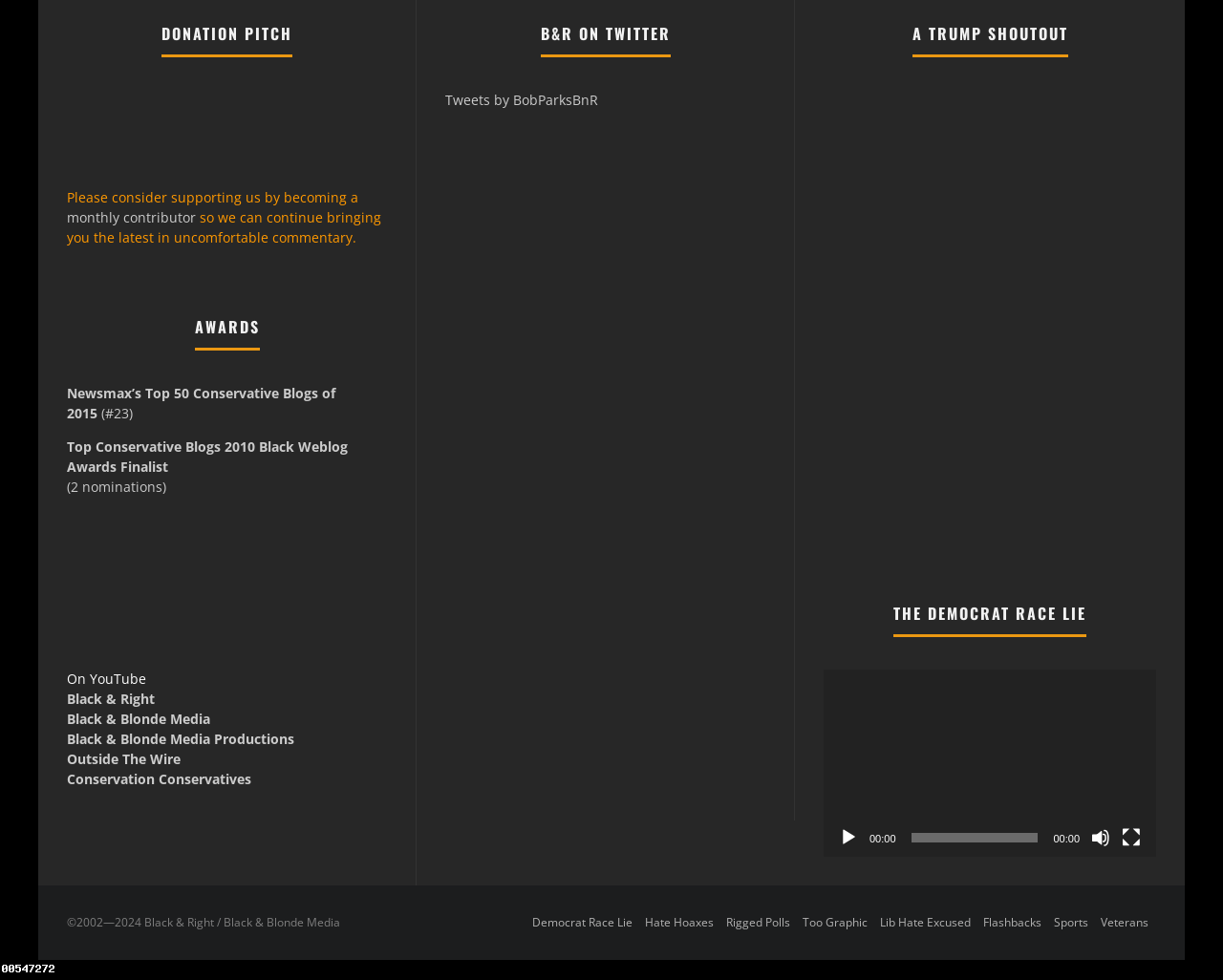Highlight the bounding box of the UI element that corresponds to this description: "Lib Hate Excused".

[0.72, 0.932, 0.794, 0.949]